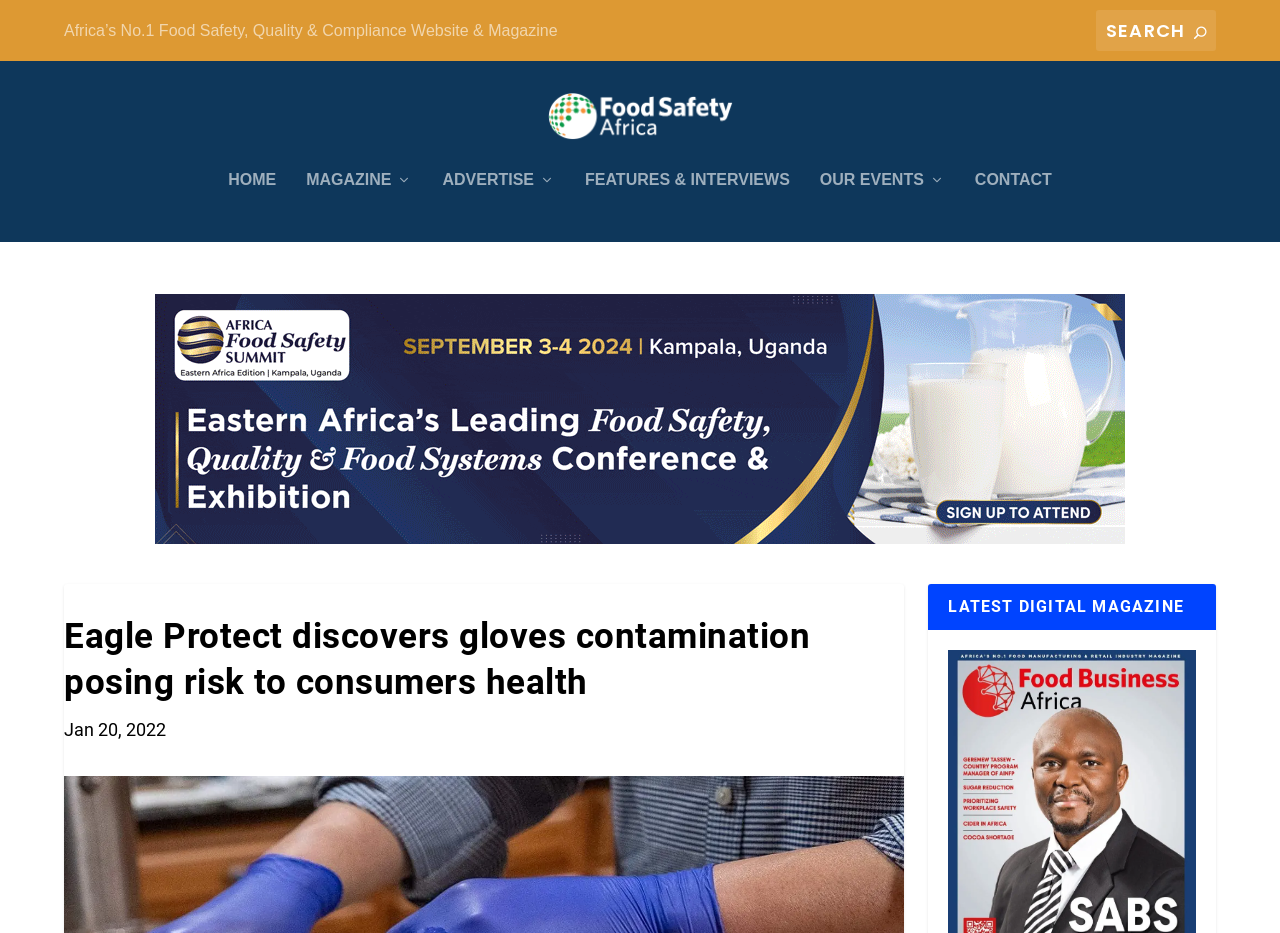Offer a detailed account of what is visible on the webpage.

The webpage is about Food Safety Africa Magazine, with a focus on an article titled "Eagle Protect discovers gloves contamination posing risk to consumers health". 

At the top left, there is a link to "Africa’s No.1 Food Safety, Quality & Compliance Website & Magazine". Next to it, there is a search bar with a search button on the right. 

Below the search bar, there is a logo of Food Safety Africa Magazine, which is an image. 

The main navigation menu is located below the logo, with links to "HOME", "MAGAZINE", "ADVERTISE", "FEATURES & INTERVIEWS", "OUR EVENTS", and "CONTACT", arranged from left to right.

On the right side of the page, there is a large advertisement with an image. 

The main article is located below the navigation menu, with a heading that summarizes the content of the article, which is about Eagle Protect's research on glove-related cross-contamination. The article is dated "Jan 20, 2022". 

At the bottom right, there is a section titled "LATEST DIGITAL MAGAZINE".